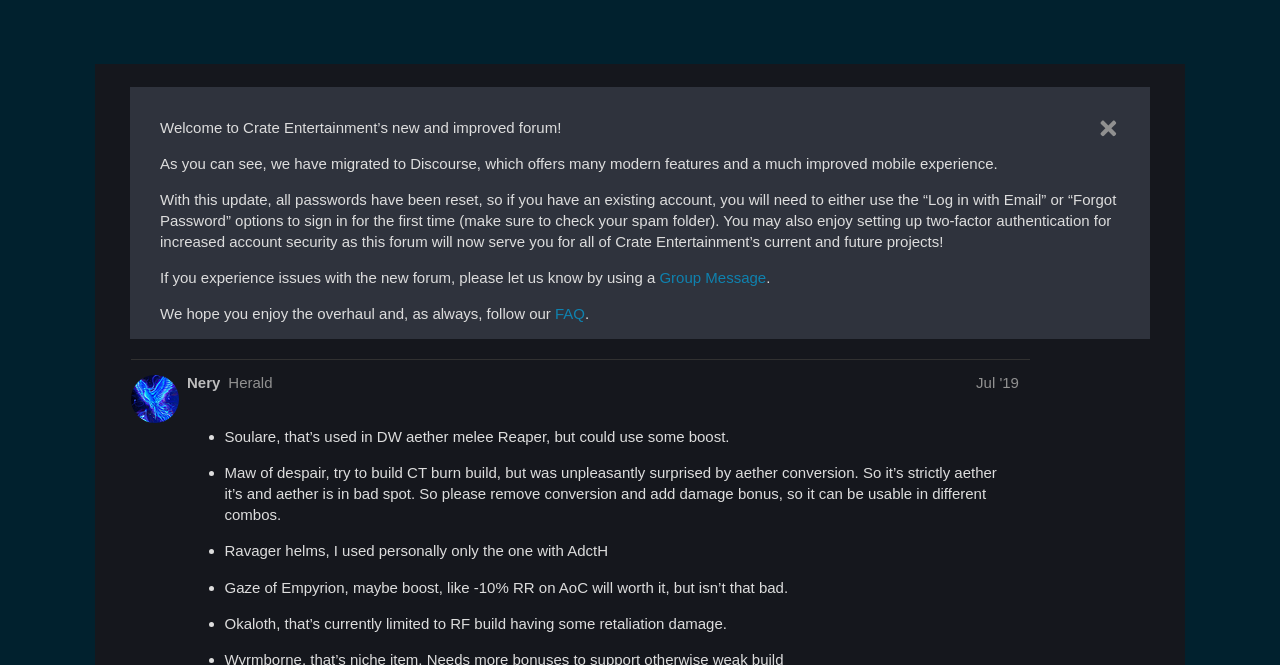Please find and report the bounding box coordinates of the element to click in order to perform the following action: "View the post by thejabrixone". The coordinates should be expressed as four float numbers between 0 and 1, in the format [left, top, right, bottom].

[0.102, 0.097, 0.805, 0.722]